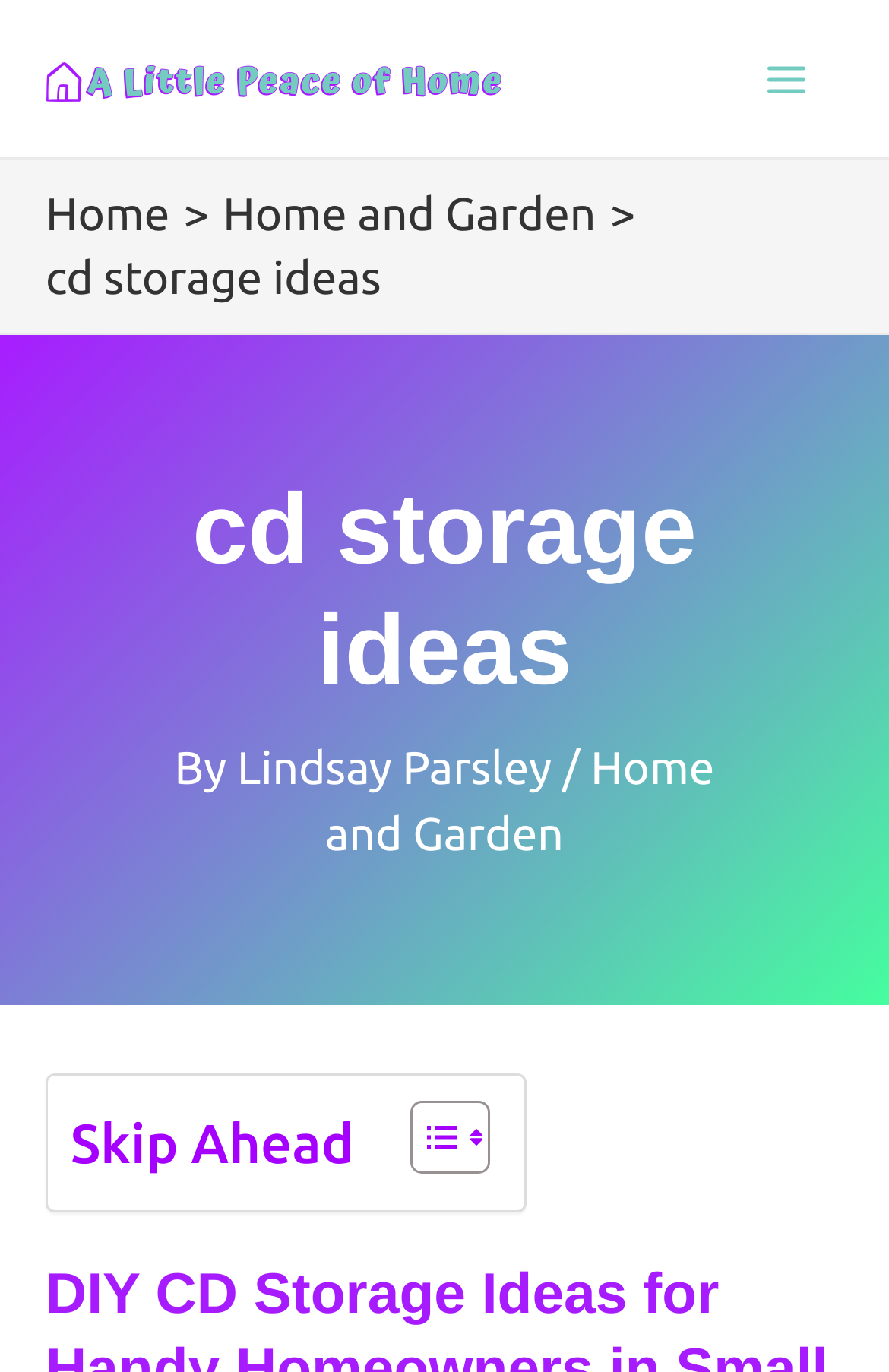Answer the question using only one word or a concise phrase: What is the logo of this website?

A Little Peace of Home